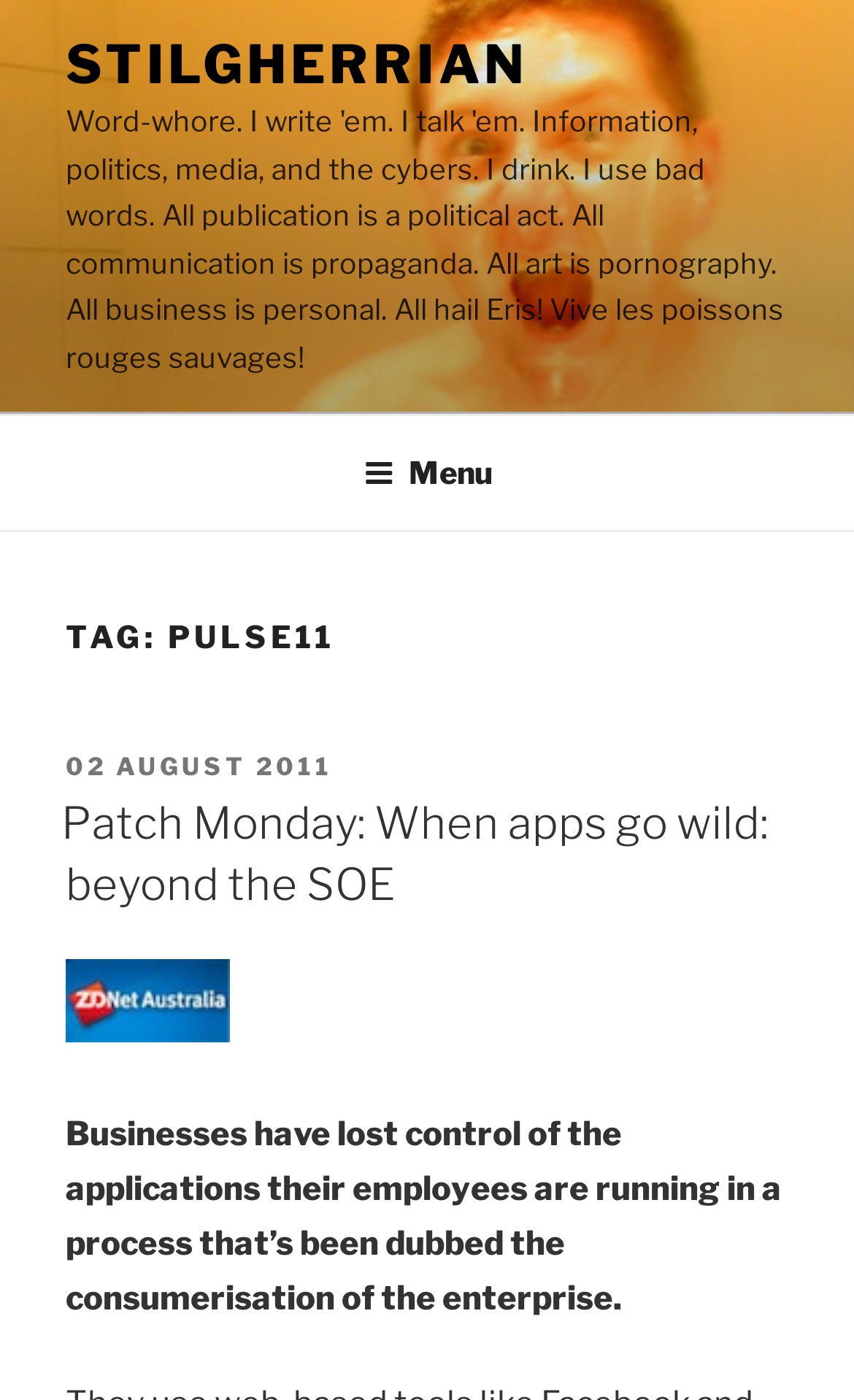Offer a detailed account of what is visible on the webpage.

The webpage is titled "pulse11 – Stilgherrian" and appears to be a blog post or article page. At the top, there is a link to "STILGHERRIAN" located near the left edge of the page. Below this, a navigation menu labeled "Top Menu" spans the entire width of the page. Within this menu, a button labeled "Menu" is positioned near the right edge.

The main content of the page is headed by a title "TAG: PULSE11" located near the top-left corner. Below this, there is a header section containing the text "POSTED ON" followed by a link to the date "02 AUGUST 2011". 

The main article title "Patch Monday: When apps go wild: beyond the SOE" is positioned below the header section, with a link to the same title adjacent to it. The article text begins with the sentence "Businesses have lost control of the applications their employees are running in a process that’s been dubbed the consumerisation of the enterprise." 

To the right of the article title, there is an image, although its content is not specified. There is also an empty link with no text or description. Overall, the page contains one image, several links, and a navigation menu.